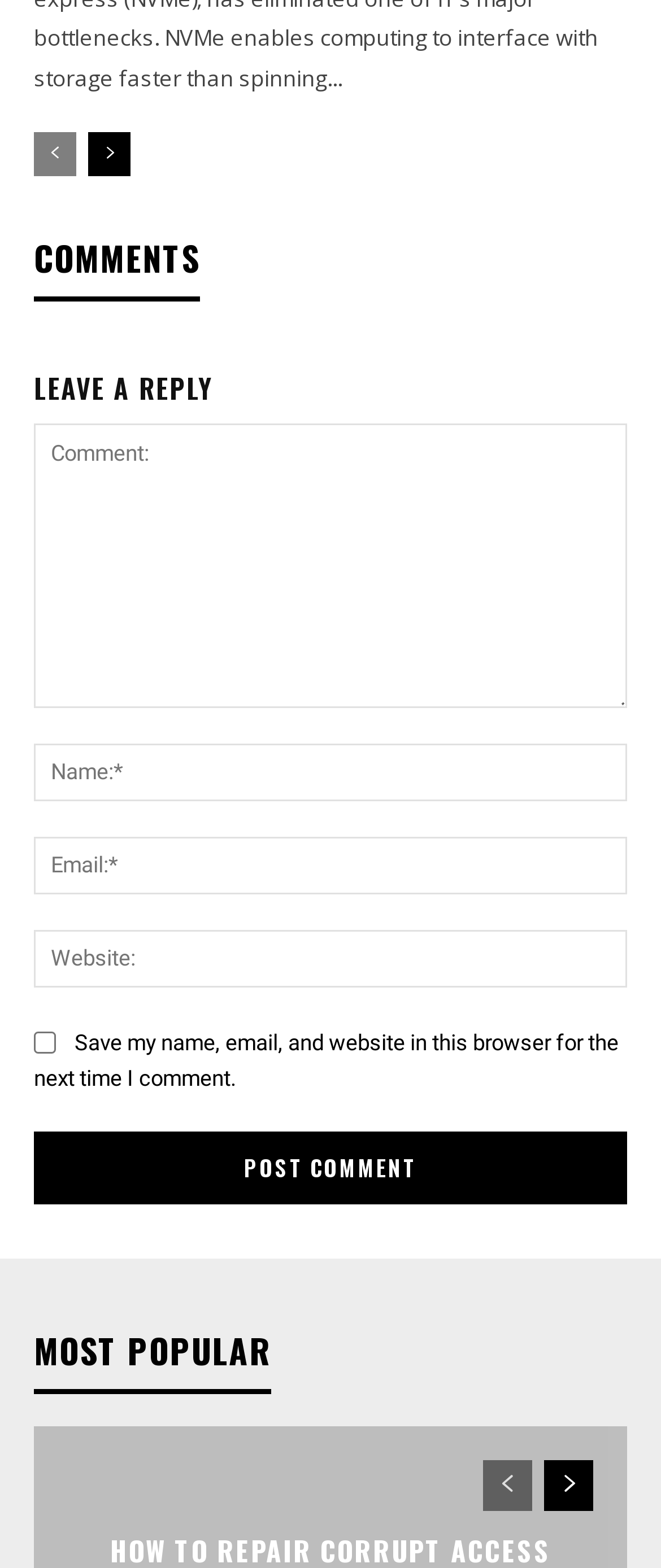Please give a concise answer to this question using a single word or phrase: 
What is the title of the section below the comment section?

MOST POPULAR